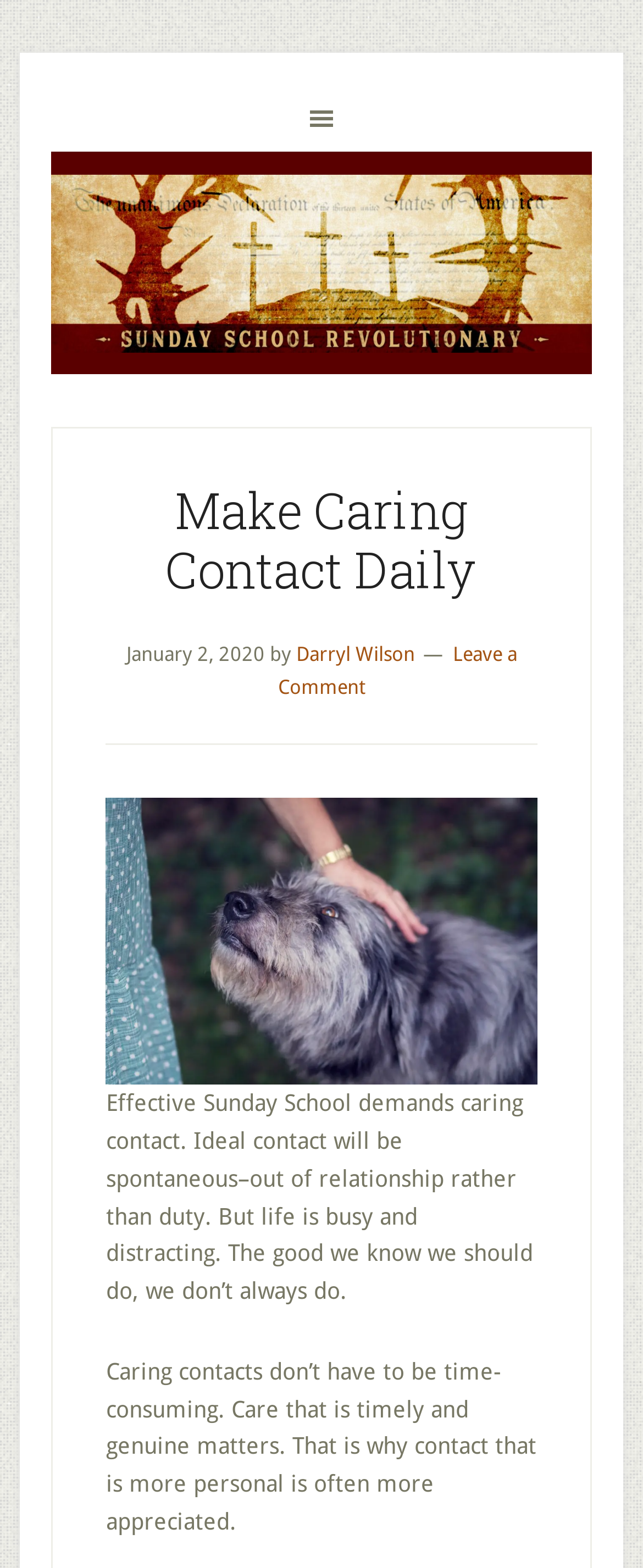Answer the question using only a single word or phrase: 
Who is the author of the article?

Darryl Wilson